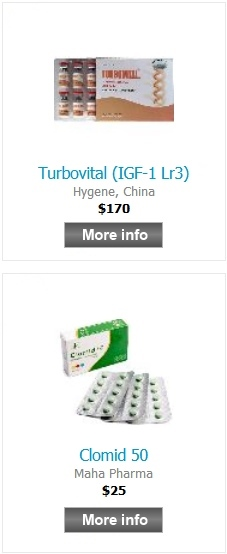Use one word or a short phrase to answer the question provided: 
Which country is the manufacturer of Turbovital (IGF-1 Lr3)?

China